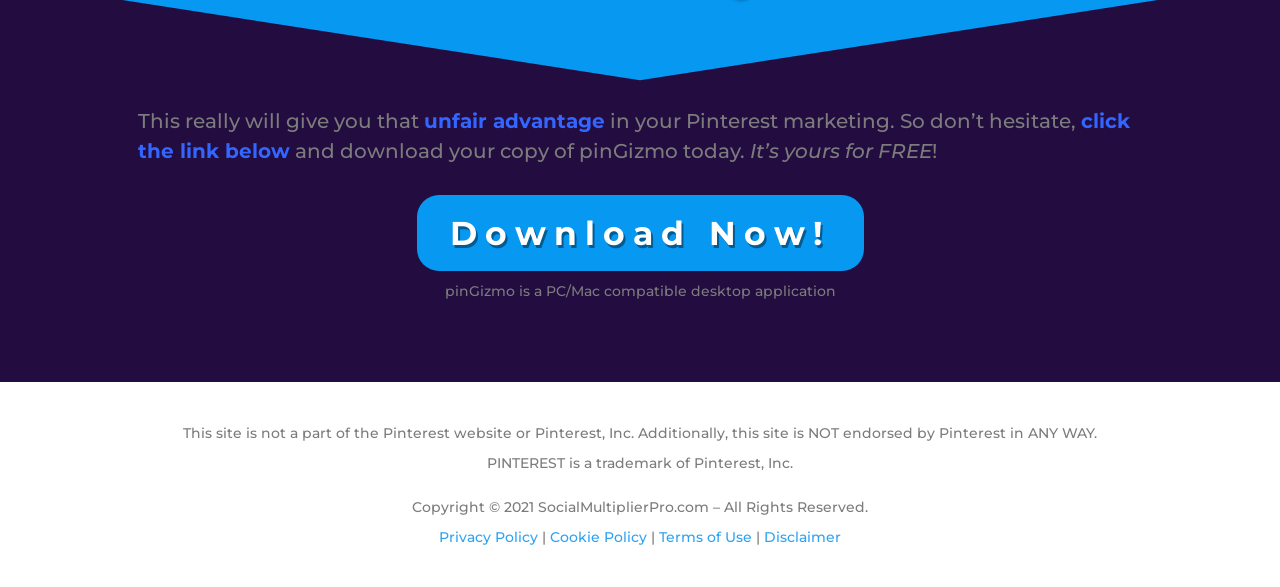Determine the bounding box for the UI element described here: "Cookie Policy".

[0.43, 0.899, 0.505, 0.93]